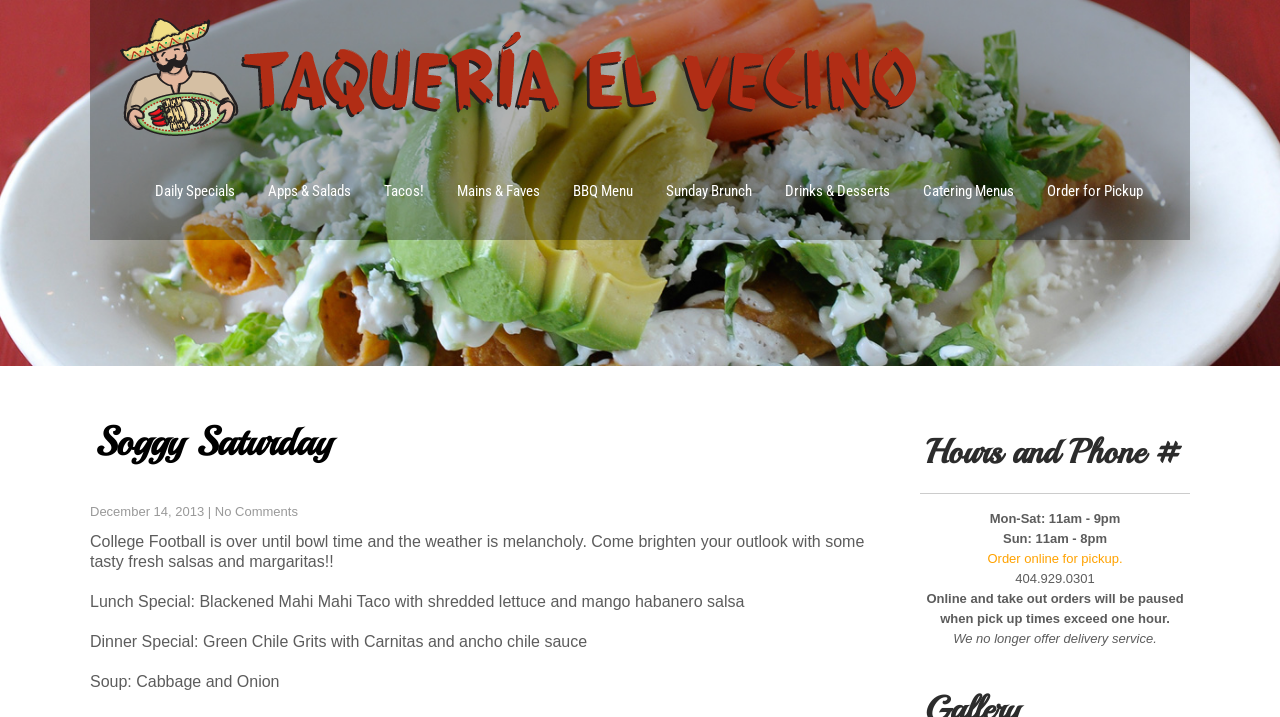Locate the bounding box coordinates of the area you need to click to fulfill this instruction: 'Contact us'. The coordinates must be in the form of four float numbers ranging from 0 to 1: [left, top, right, bottom].

None